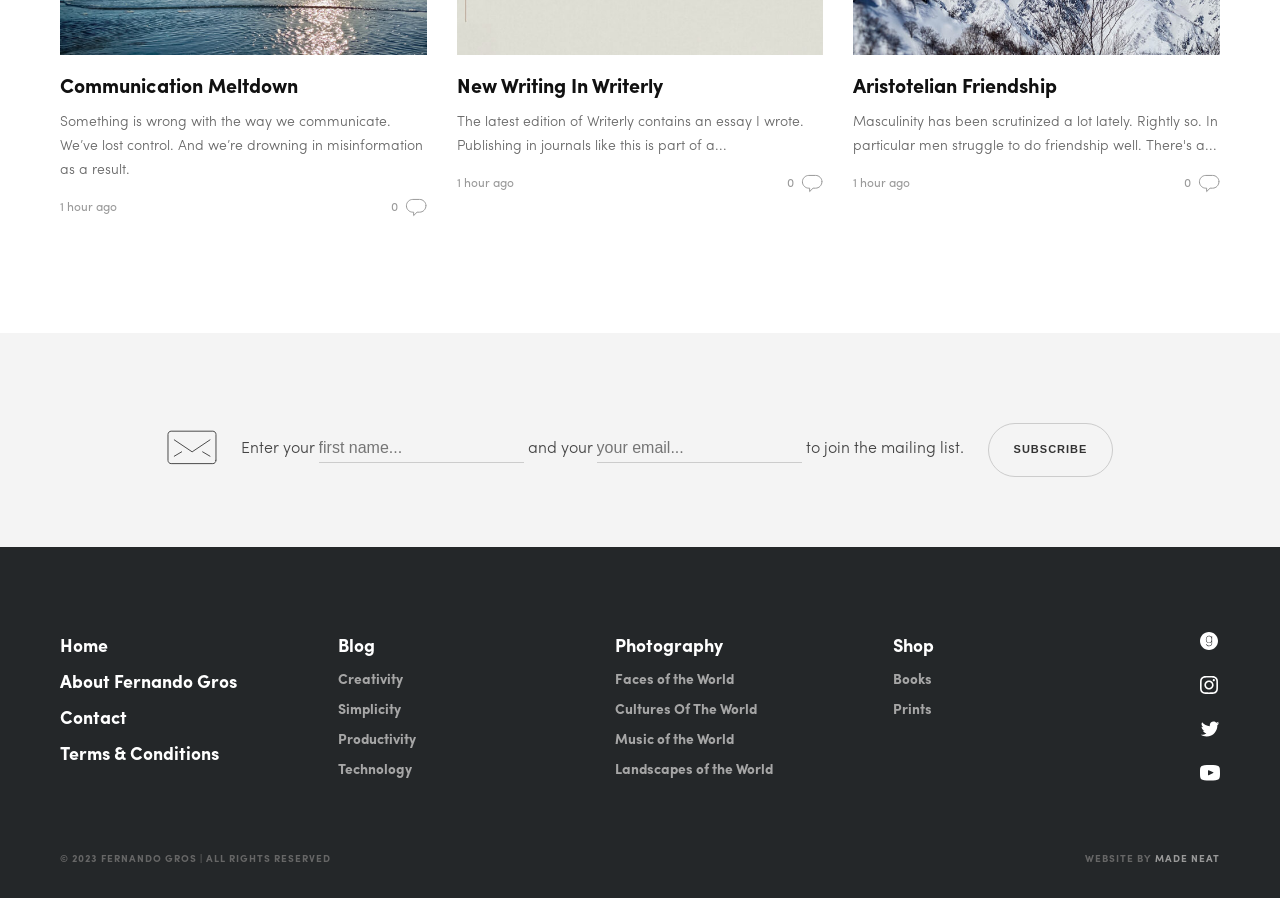What categories are available in the blog section?
Identify the answer in the screenshot and reply with a single word or phrase.

Creativity, Simplicity, Productivity, Technology